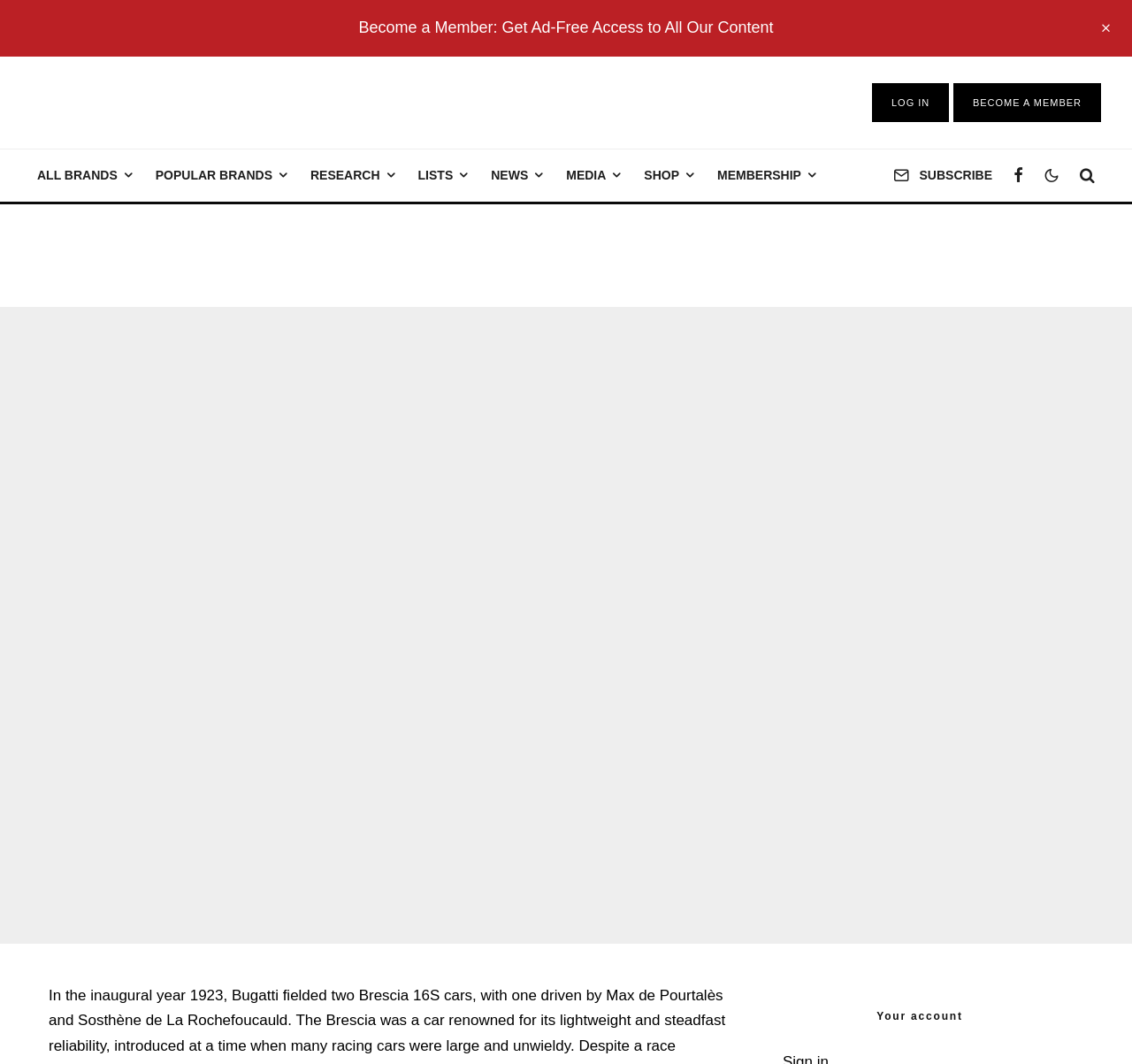Can you identify the bounding box coordinates of the clickable region needed to carry out this instruction: 'Click on the 'Become a Member' link'? The coordinates should be four float numbers within the range of 0 to 1, stated as [left, top, right, bottom].

[0.859, 0.091, 0.955, 0.101]